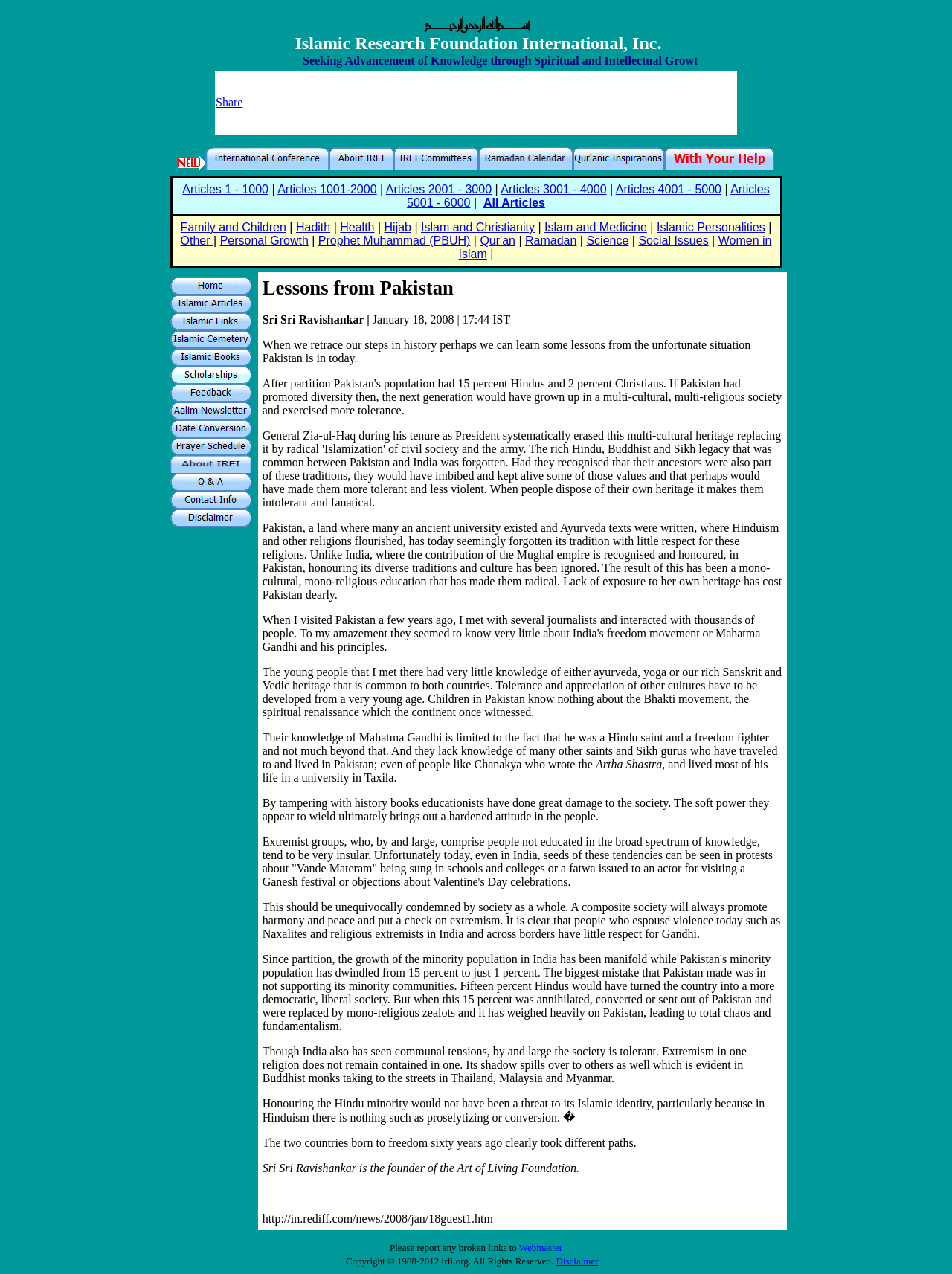Pinpoint the bounding box coordinates for the area that should be clicked to perform the following instruction: "Click on the 'Women in Islam' link".

[0.179, 0.293, 0.264, 0.303]